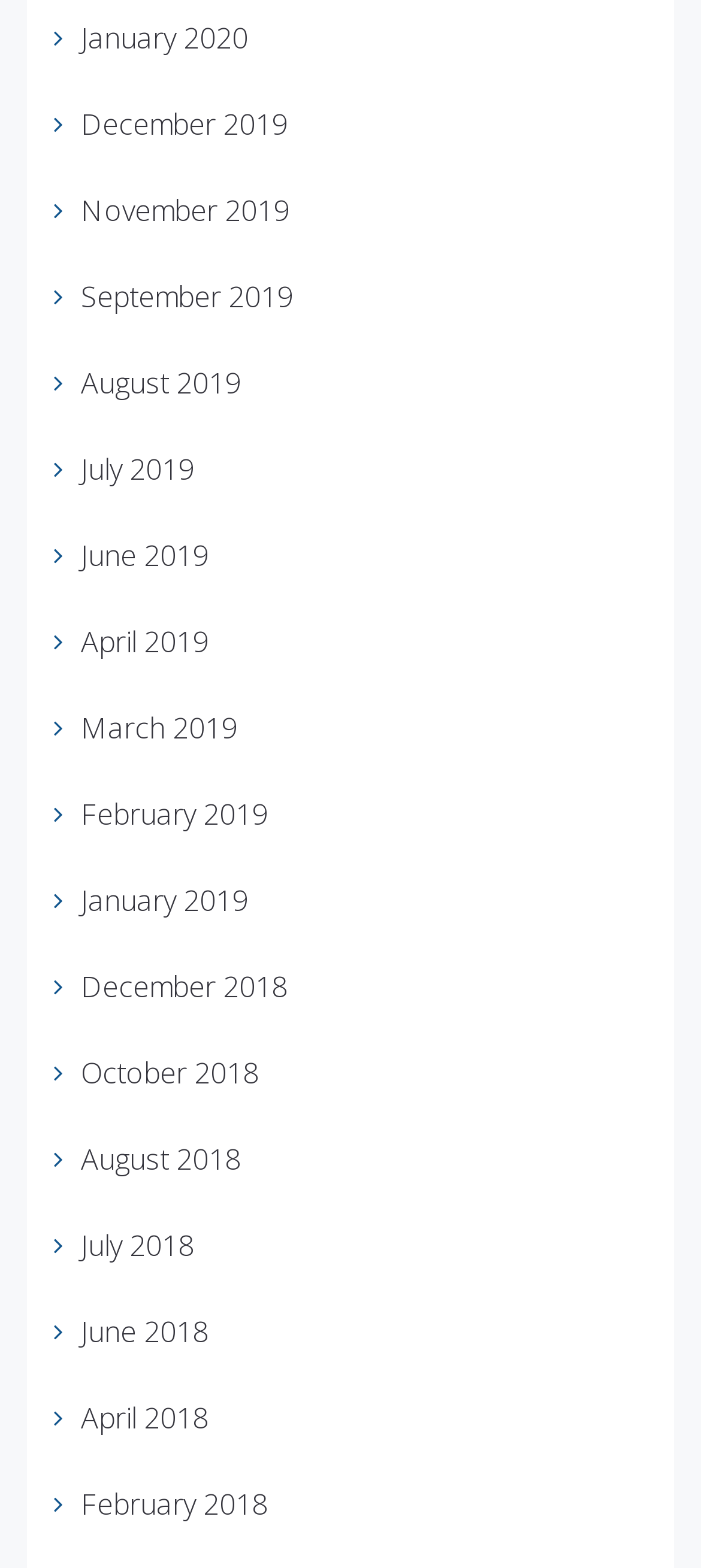Determine the bounding box coordinates of the clickable region to execute the instruction: "view December 2019". The coordinates should be four float numbers between 0 and 1, denoted as [left, top, right, bottom].

[0.115, 0.066, 0.41, 0.091]